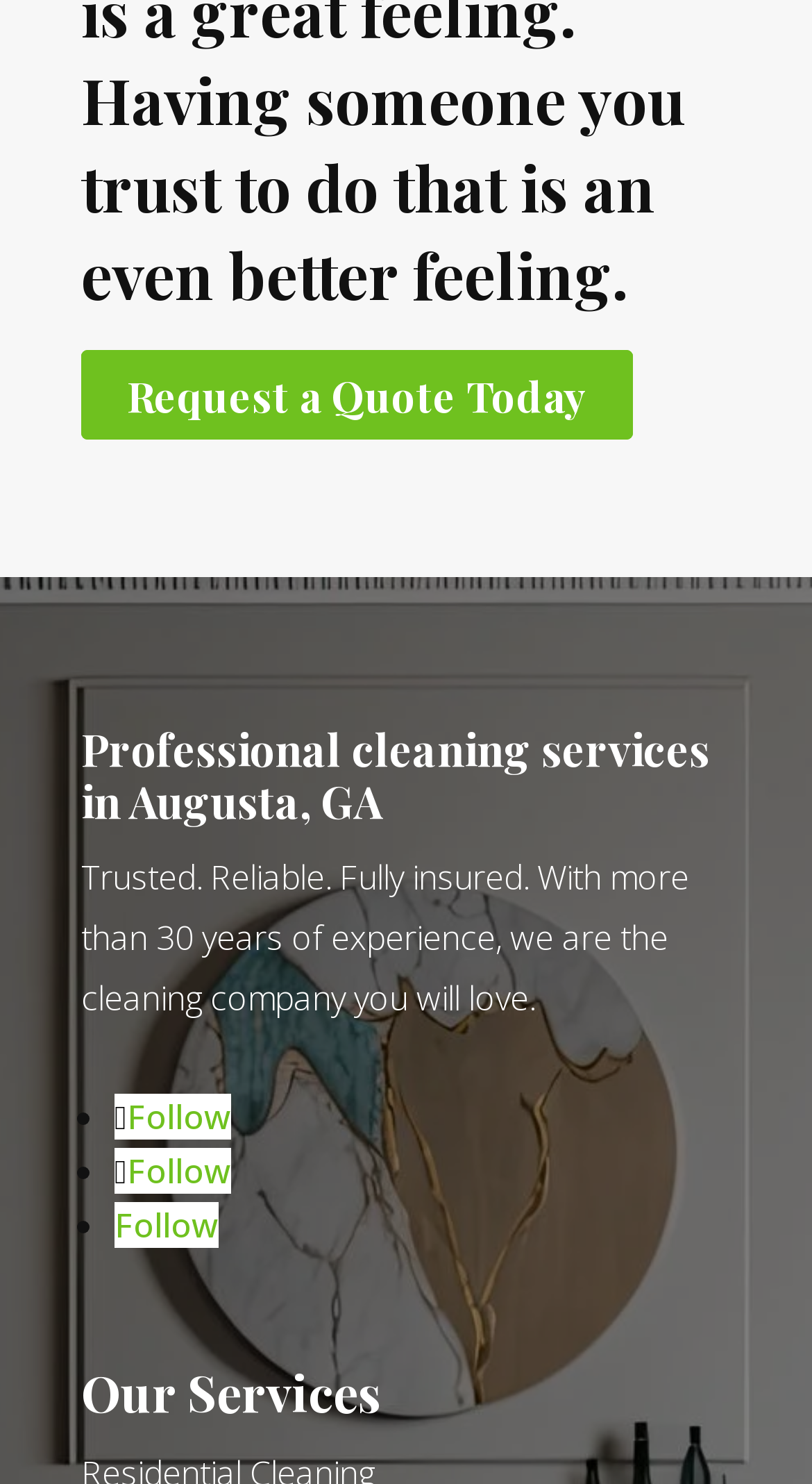Answer the following query concisely with a single word or phrase:
What is the name of the city where the company provides services?

Augusta